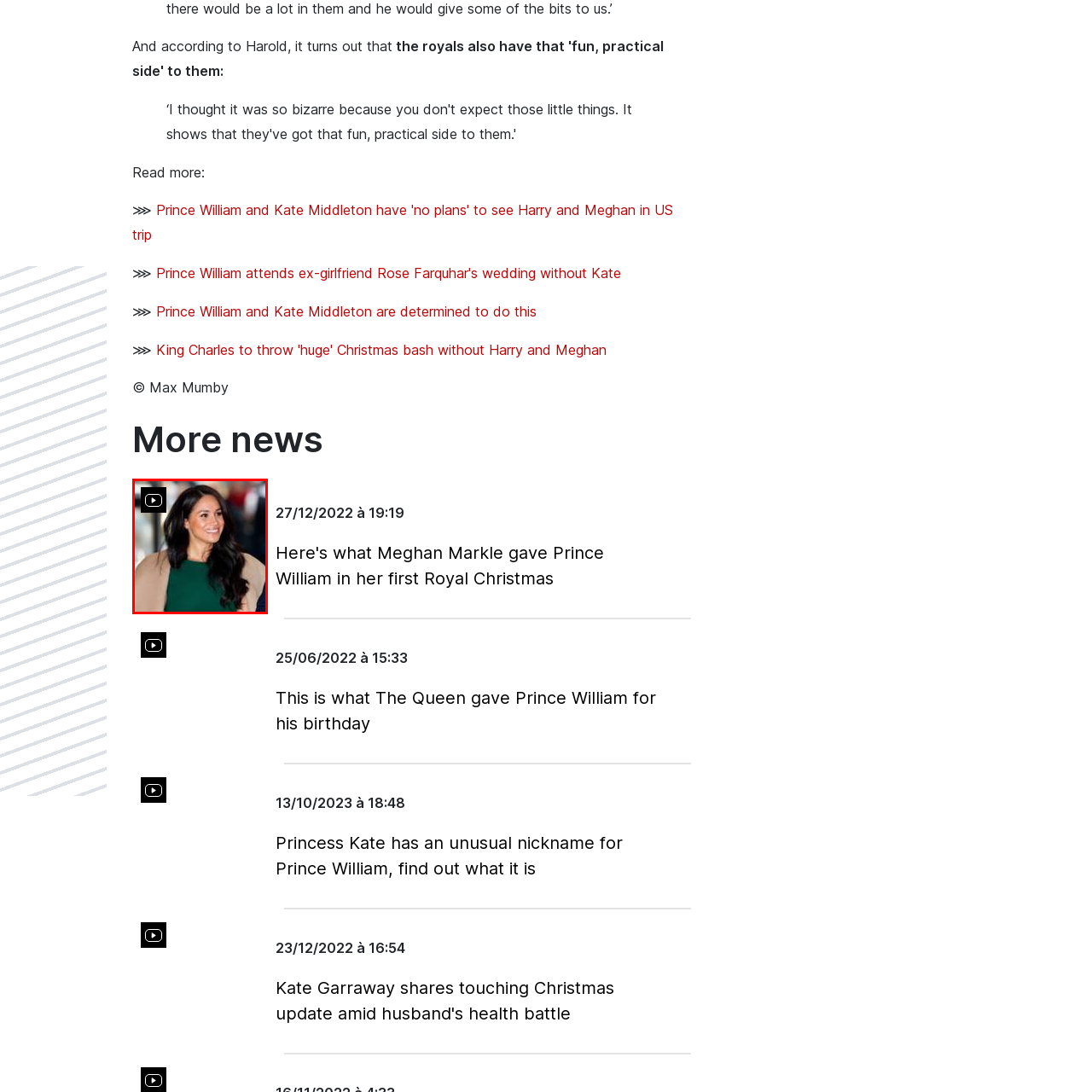Carefully describe the image located within the red boundary.

The image features Meghan Markle, smiling gracefully while dressed in a stylish green outfit complemented by a chic beige outer layer. Her long, dark, wavy hair cascades over her shoulders, enhancing her radiant look. The background is blurred, likely depicting an event setting filled with onlookers, contributing to the lively atmosphere. This image may be related to a royal engagement or public appearance, embodying her charisma and elegance. It captures a moment that reflects her warmth and approachability in the public eye.